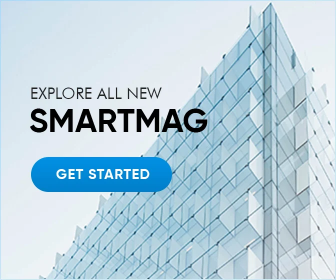Describe all significant details and elements found in the image.

The image showcases a modern architectural façade characterized by large, reflective glass panels that create a striking geometric design. The structure's sleek appearance is complemented by a light blue sky, emphasizing the building's contemporary aesthetic. Overlaying the image, bold text invites viewers to "EXPLORE ALL NEW SMARTMAG," suggesting the launch of an innovative product or service. A prominent blue button labeled "GET STARTED" encourages immediate engagement, making it clear that this is a promotional advertisement aimed at enticing potential customers to discover more about the offerings associated with "SMARTMAG." The image effectively communicates a sense of modernity and innovation, appealing to a contemporary audience.